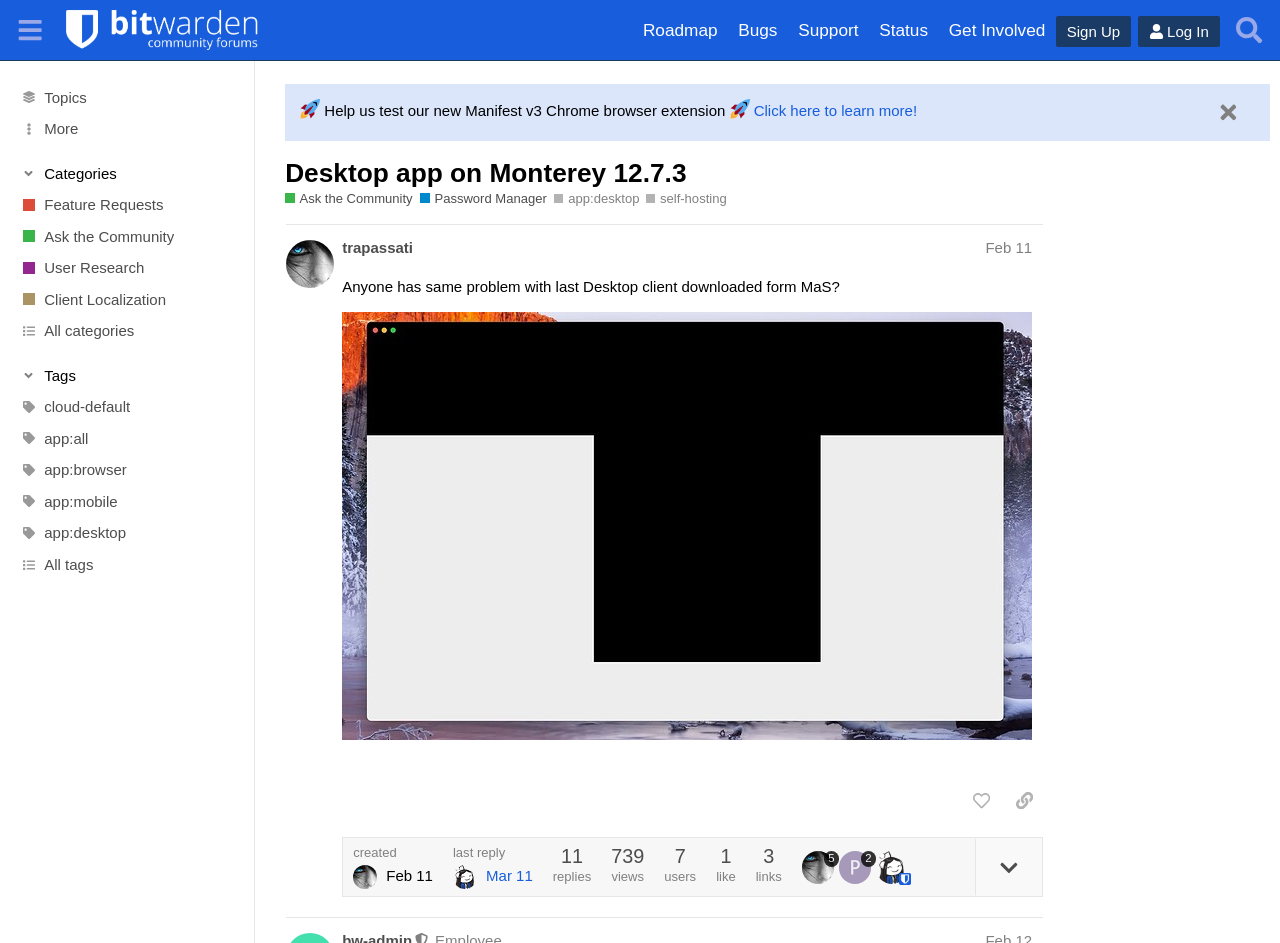Locate the bounding box coordinates of the clickable region to complete the following instruction: "Read the post by trapassati."

[0.224, 0.237, 0.898, 0.973]